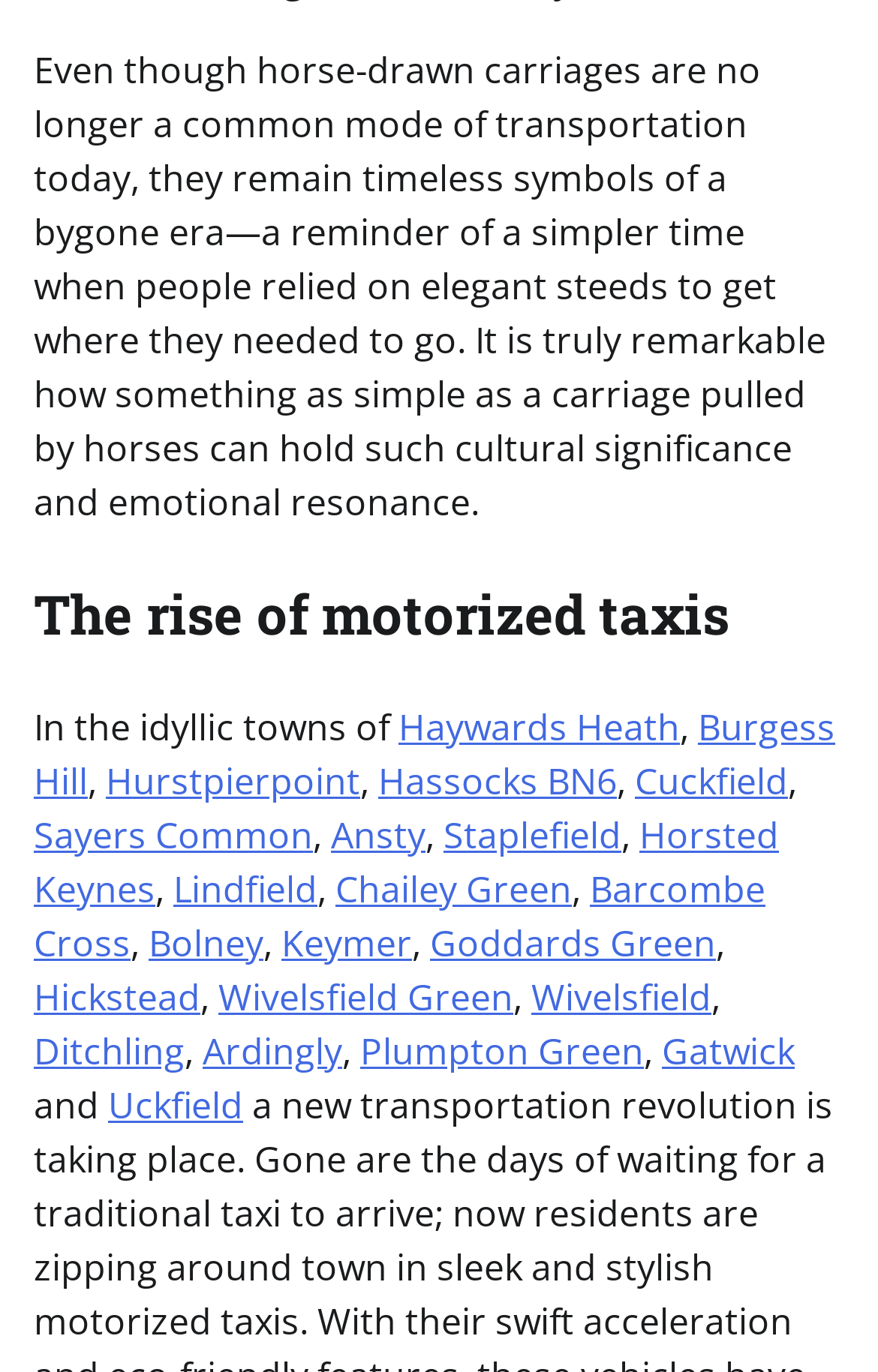Kindly determine the bounding box coordinates for the clickable area to achieve the given instruction: "Read about The rise of motorized taxis".

[0.038, 0.418, 0.962, 0.477]